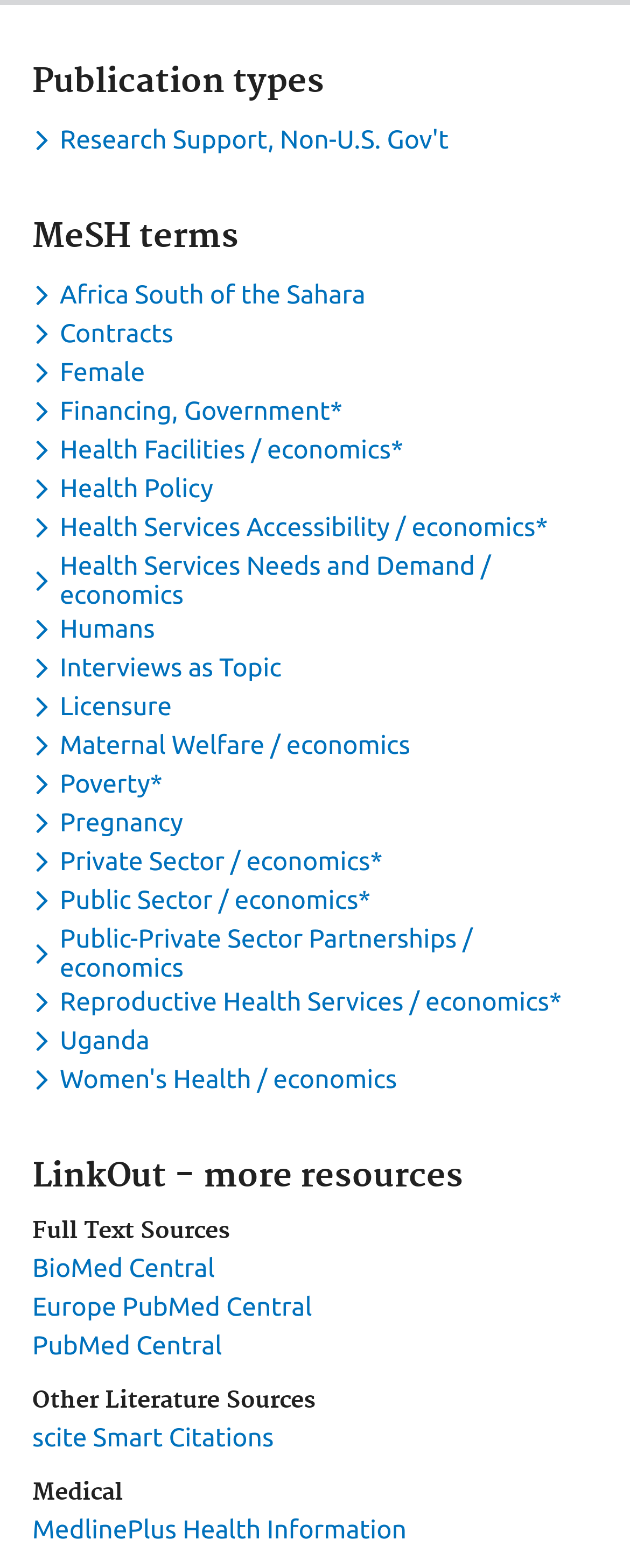Ascertain the bounding box coordinates for the UI element detailed here: "BioMed Central". The coordinates should be provided as [left, top, right, bottom] with each value being a float between 0 and 1.

[0.051, 0.799, 0.341, 0.818]